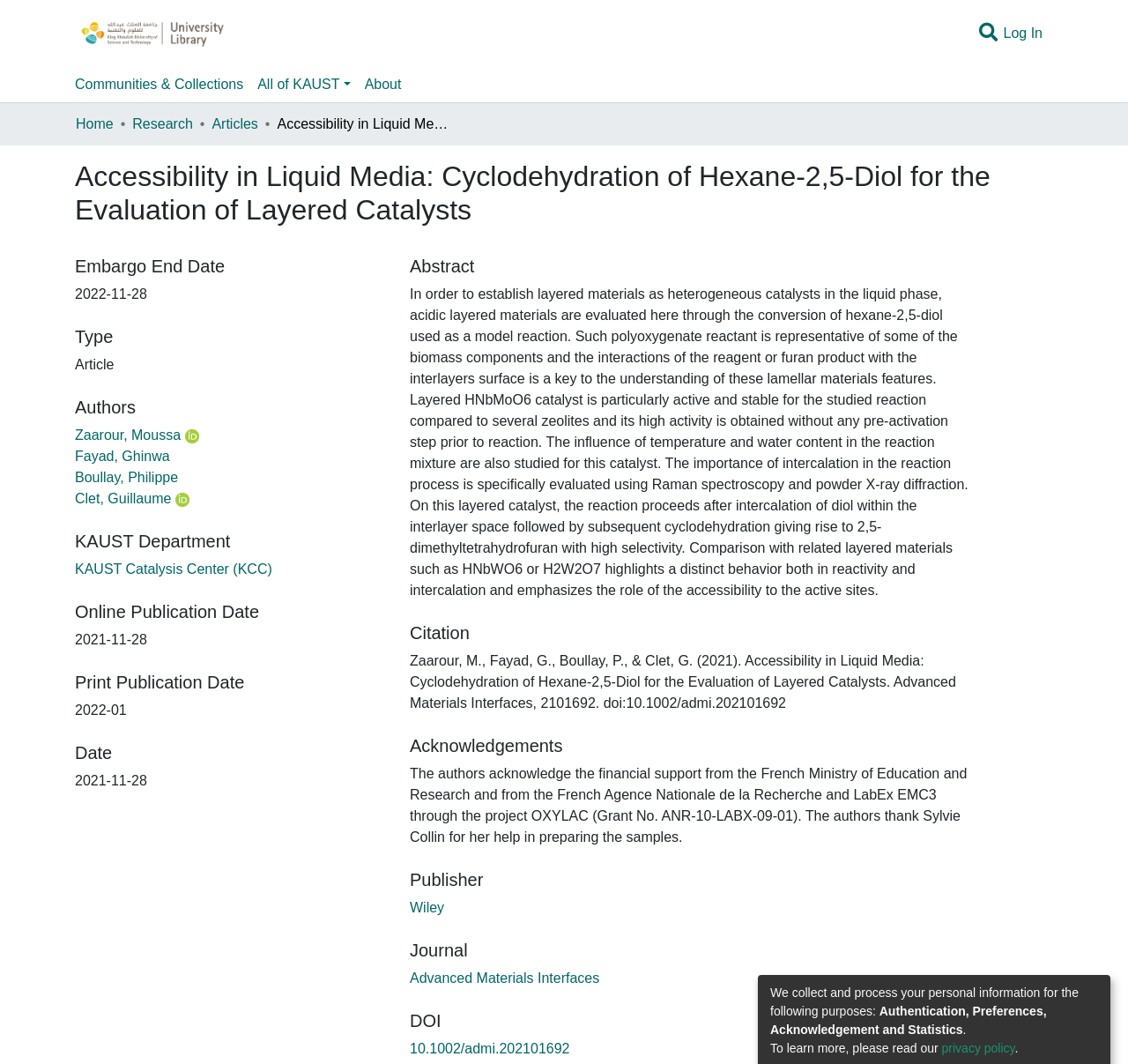Answer the question using only one word or a concise phrase: What is the name of the research article?

Accessibility in Liquid Media